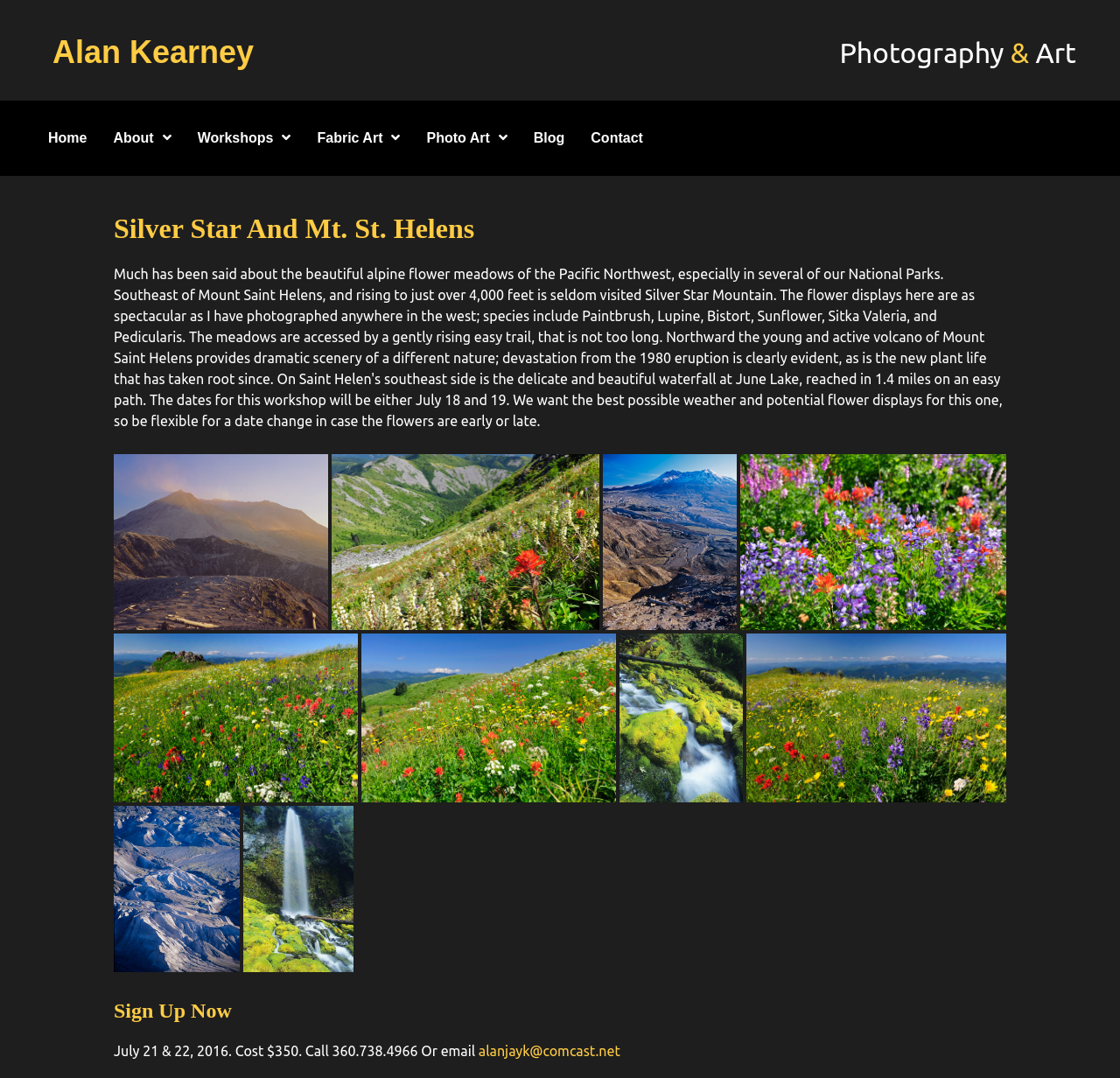Identify the bounding box coordinates of the region that should be clicked to execute the following instruction: "Contact Alan Kearney via email".

[0.427, 0.968, 0.554, 0.982]